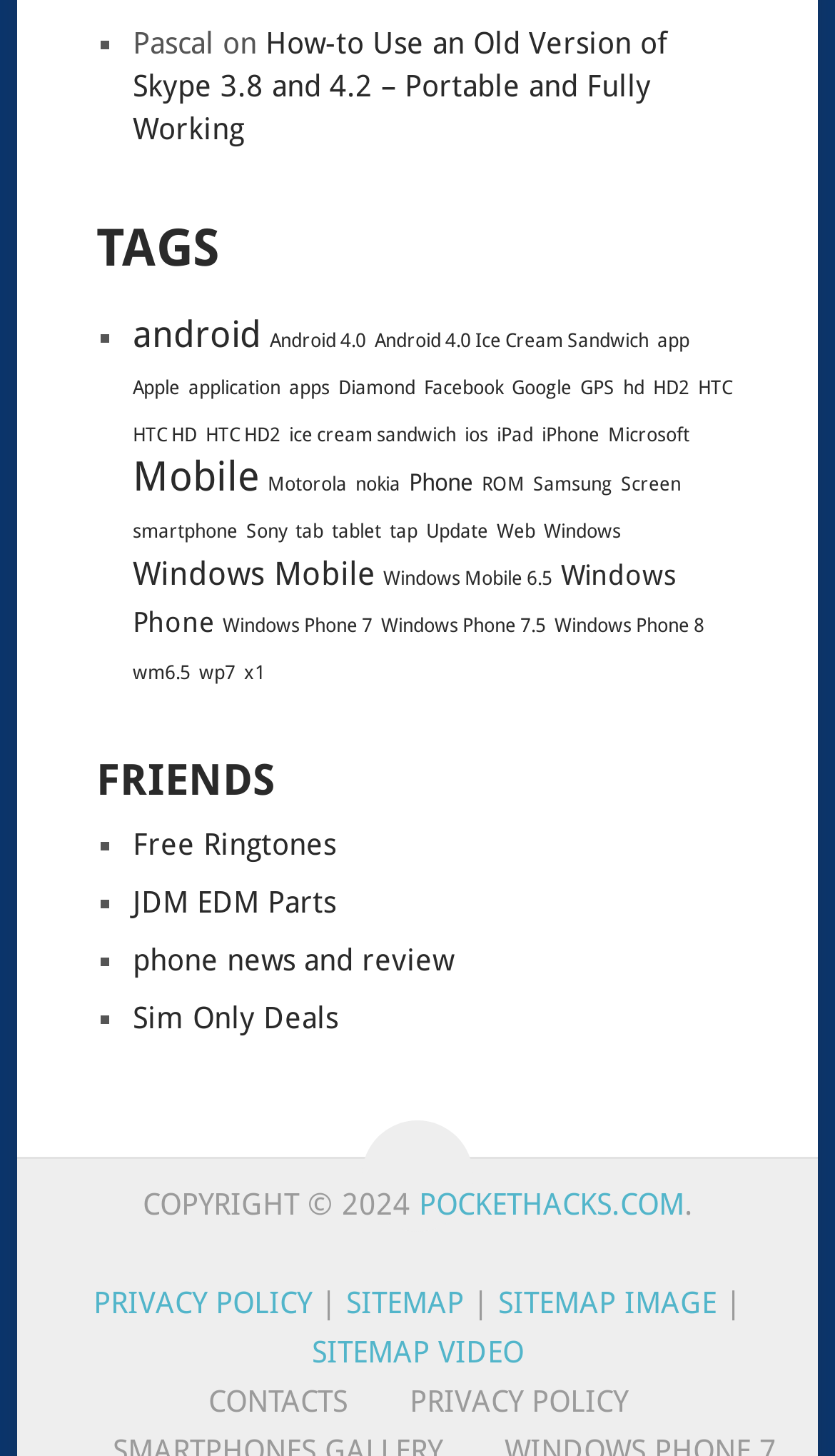Answer the question in a single word or phrase:
How many friends are listed?

3